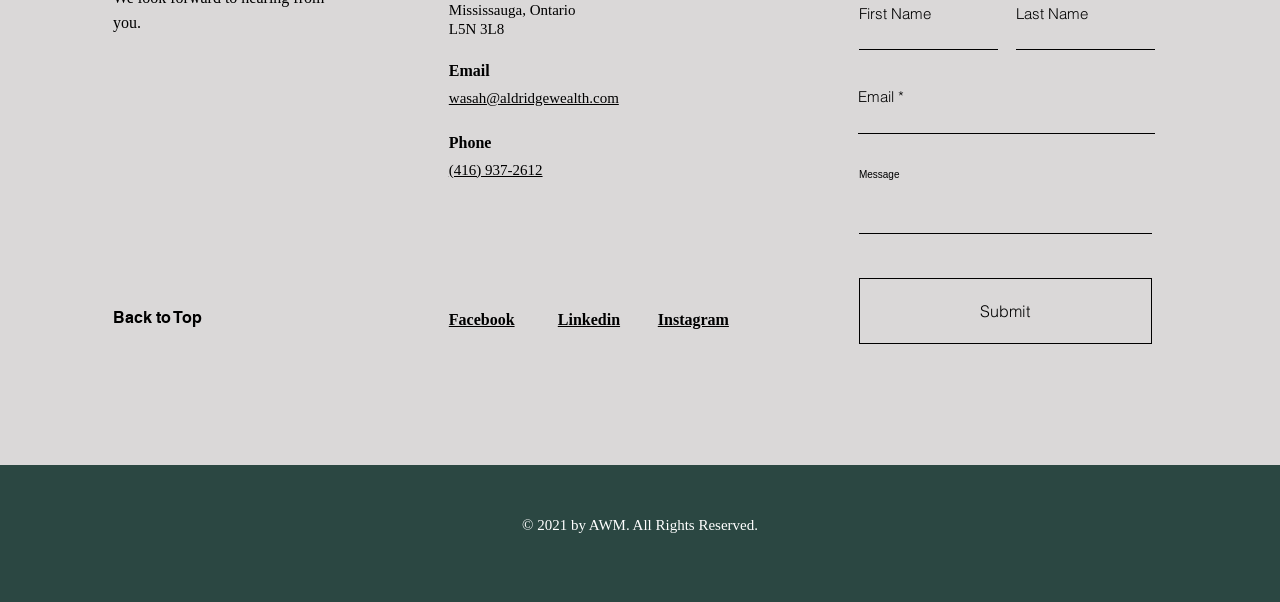Provide your answer to the question using just one word or phrase: How many social media links are available?

3